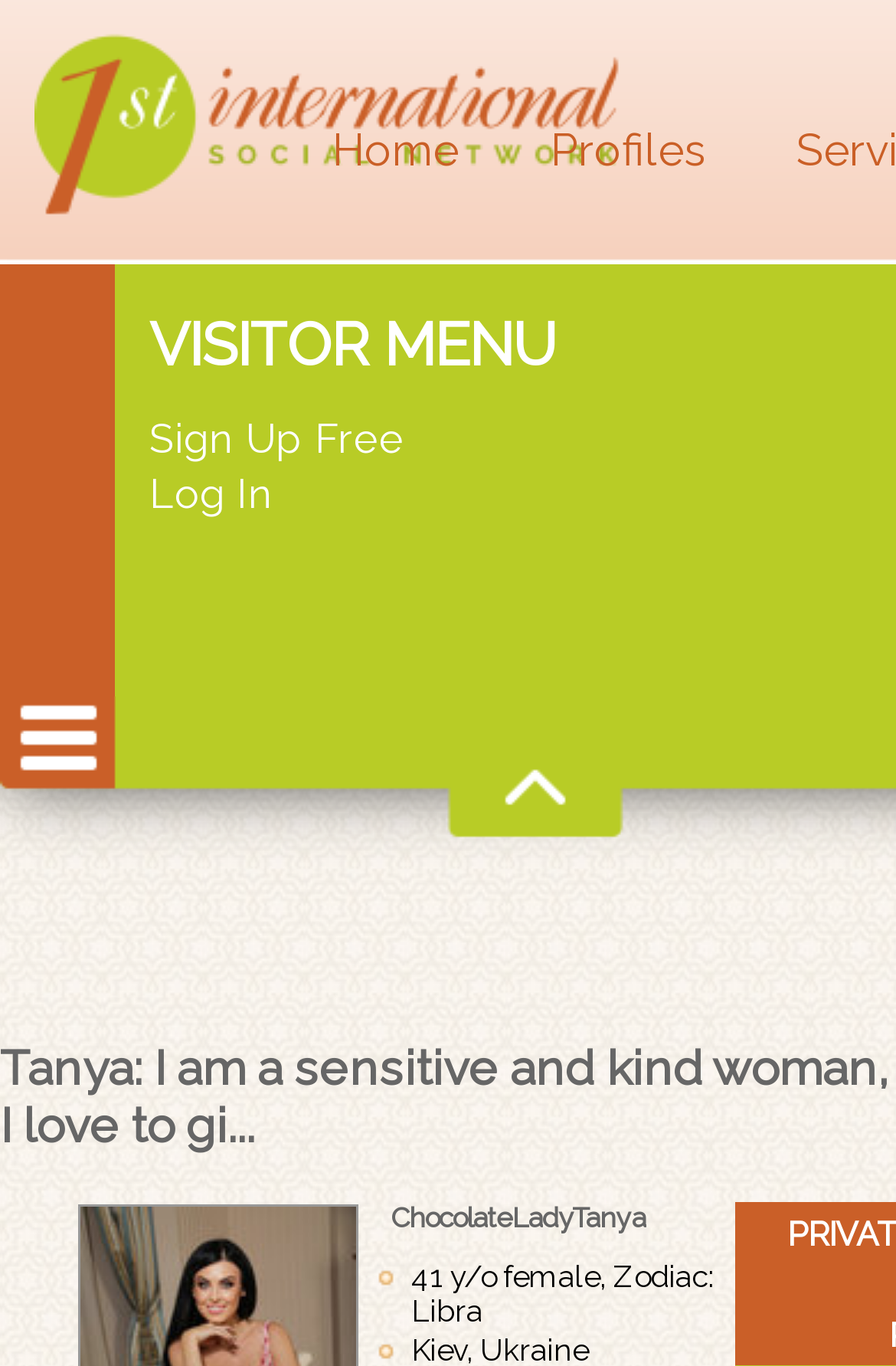Please provide a one-word or phrase answer to the question: 
How many navigation links are present in the top section?

3